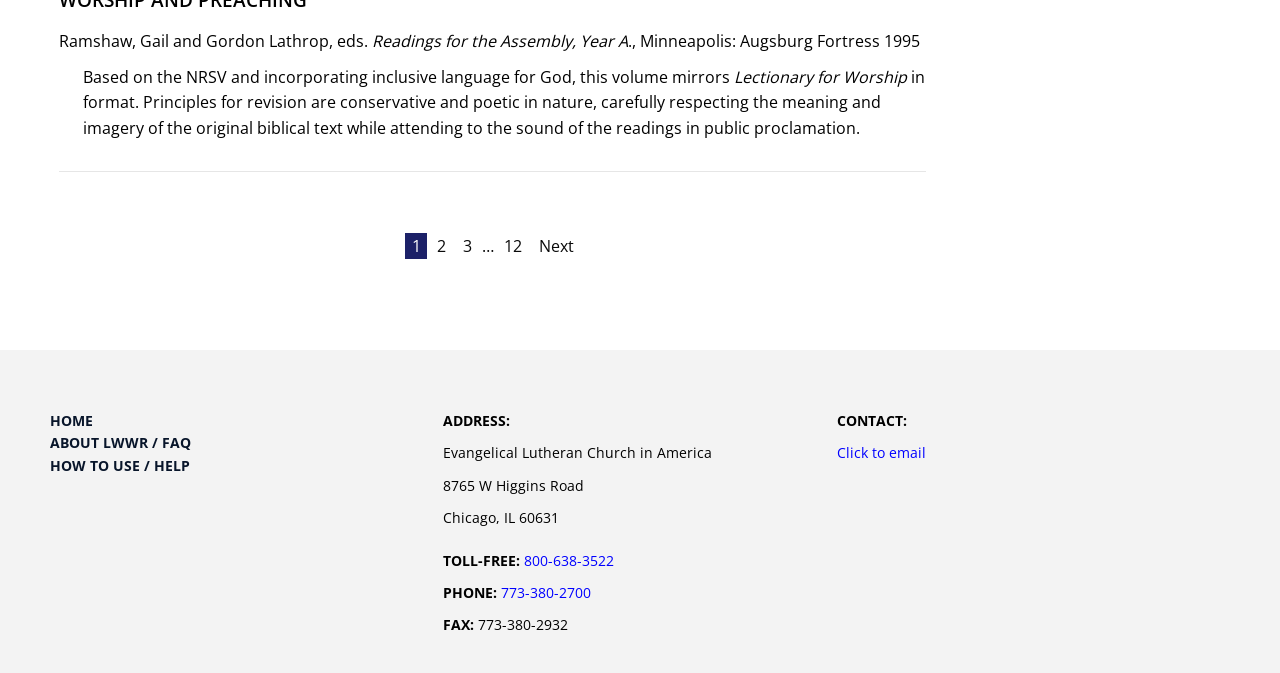Please find the bounding box coordinates of the clickable region needed to complete the following instruction: "go to next page". The bounding box coordinates must consist of four float numbers between 0 and 1, i.e., [left, top, right, bottom].

[0.416, 0.345, 0.453, 0.386]